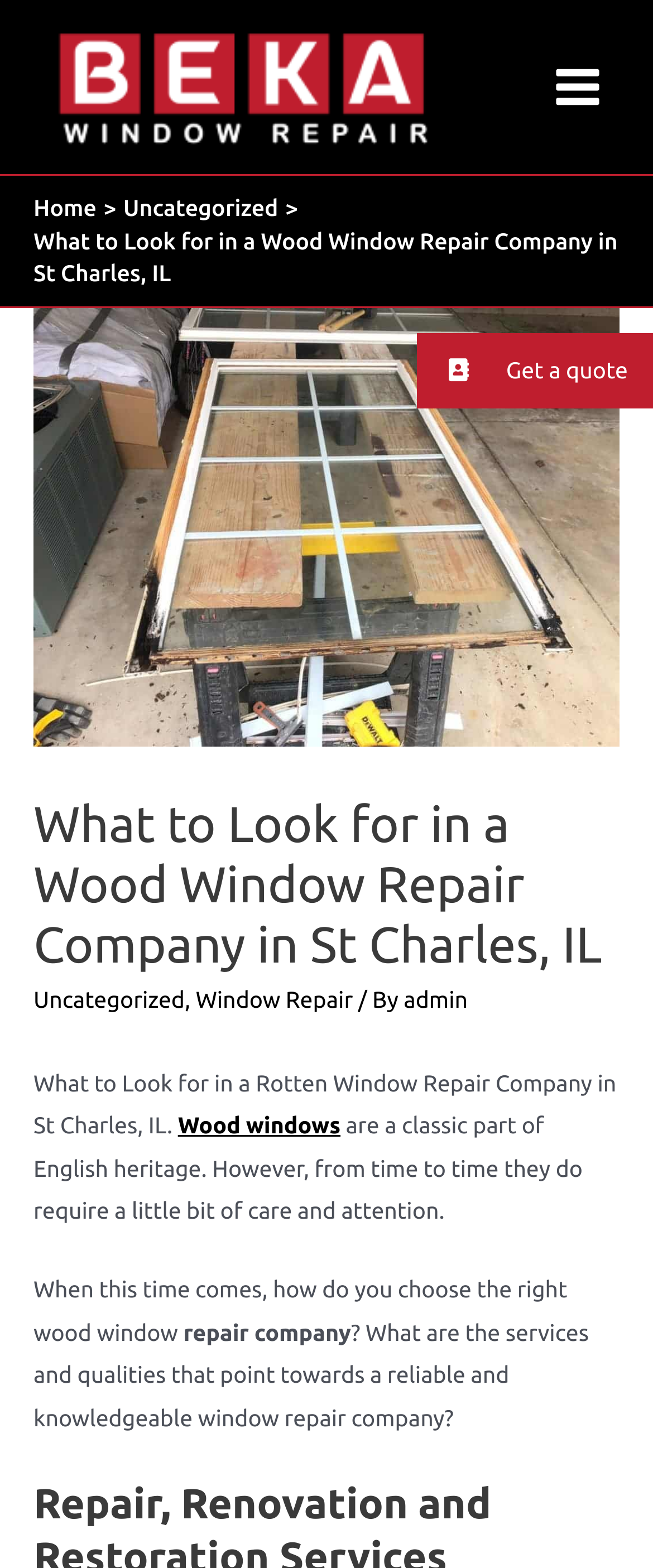Refer to the image and answer the question with as much detail as possible: What is the purpose of the 'Get a quote' button?

The 'Get a quote' button is likely used to request a quote for the window repair services offered by the company, as it is a common practice in the industry.